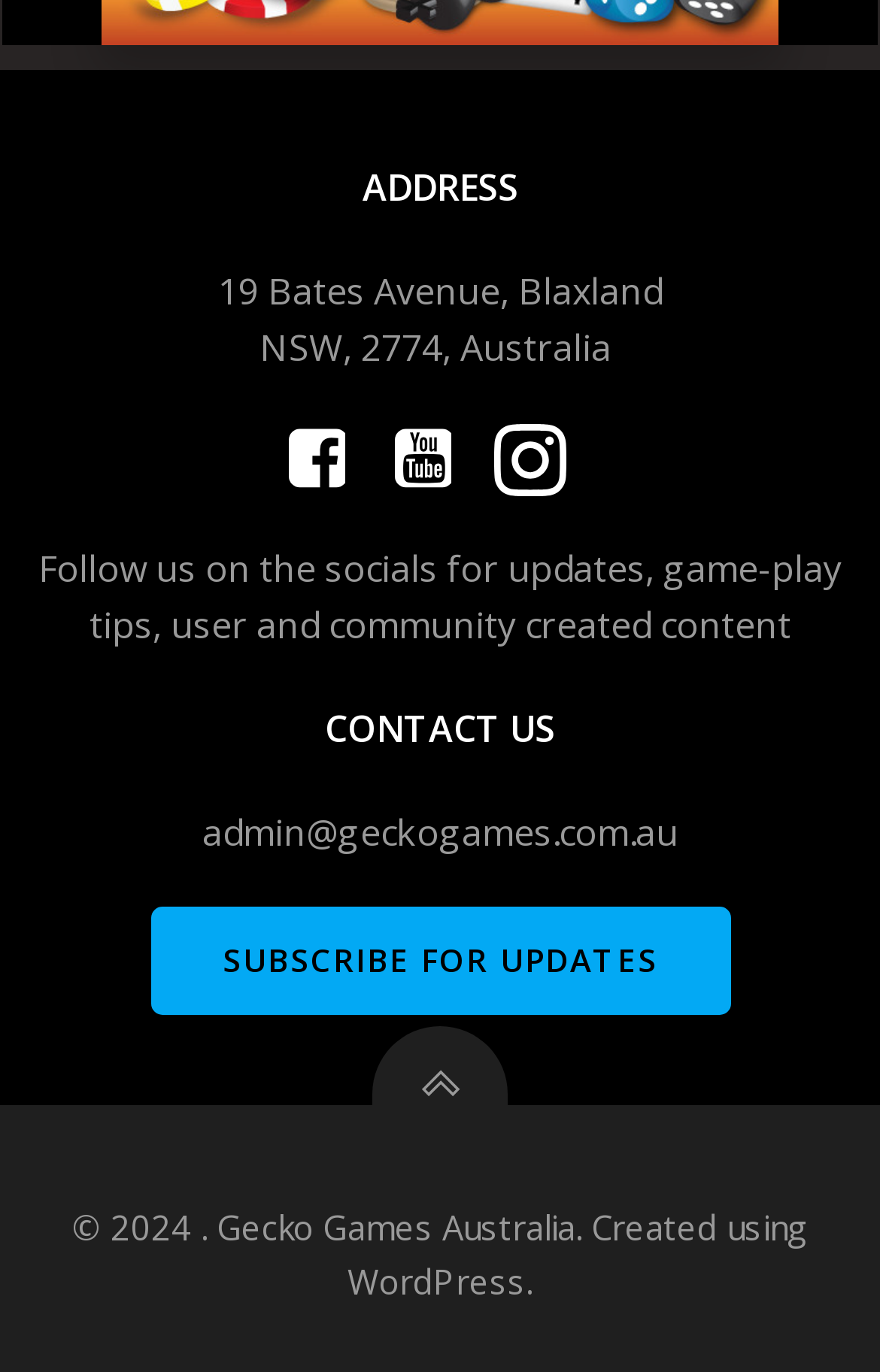What is the email address for contacting Gecko Games Australia?
Use the information from the image to give a detailed answer to the question.

I looked for a static text element that appears to be an email address and found 'admin@geckogames.com.au' under the 'CONTACT US' heading.